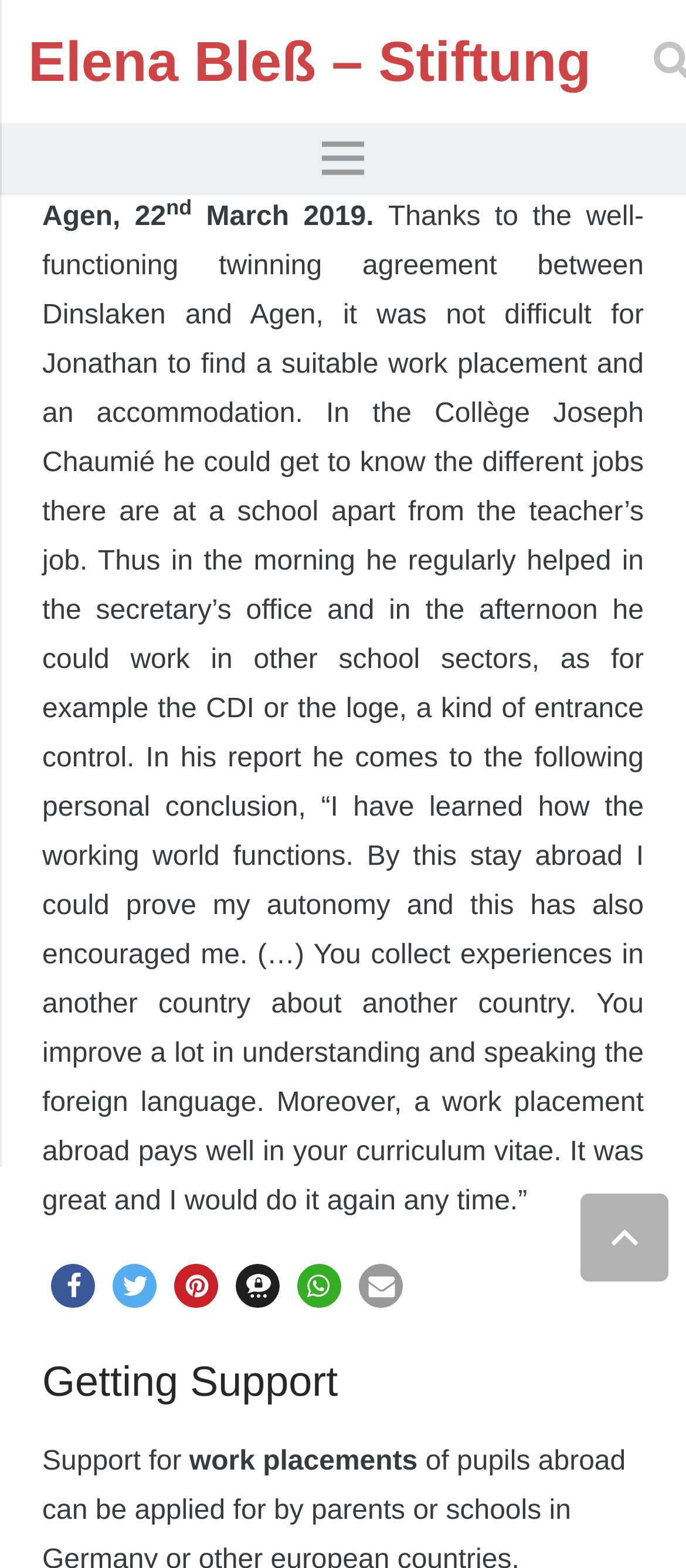What is the title of the second heading?
Relying on the image, give a concise answer in one word or a brief phrase.

Getting Support